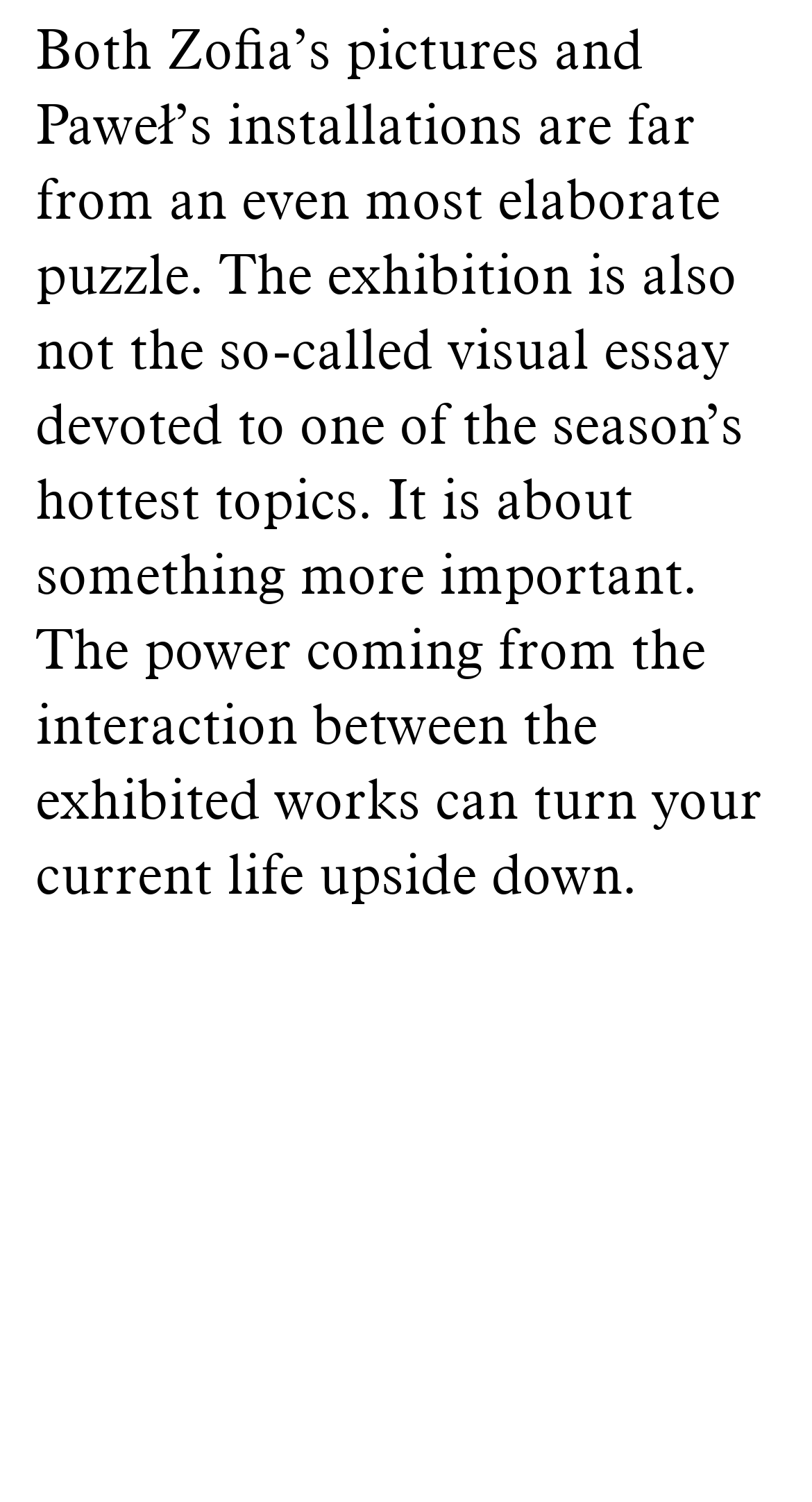Can you specify the bounding box coordinates of the area that needs to be clicked to fulfill the following instruction: "send an email"?

None